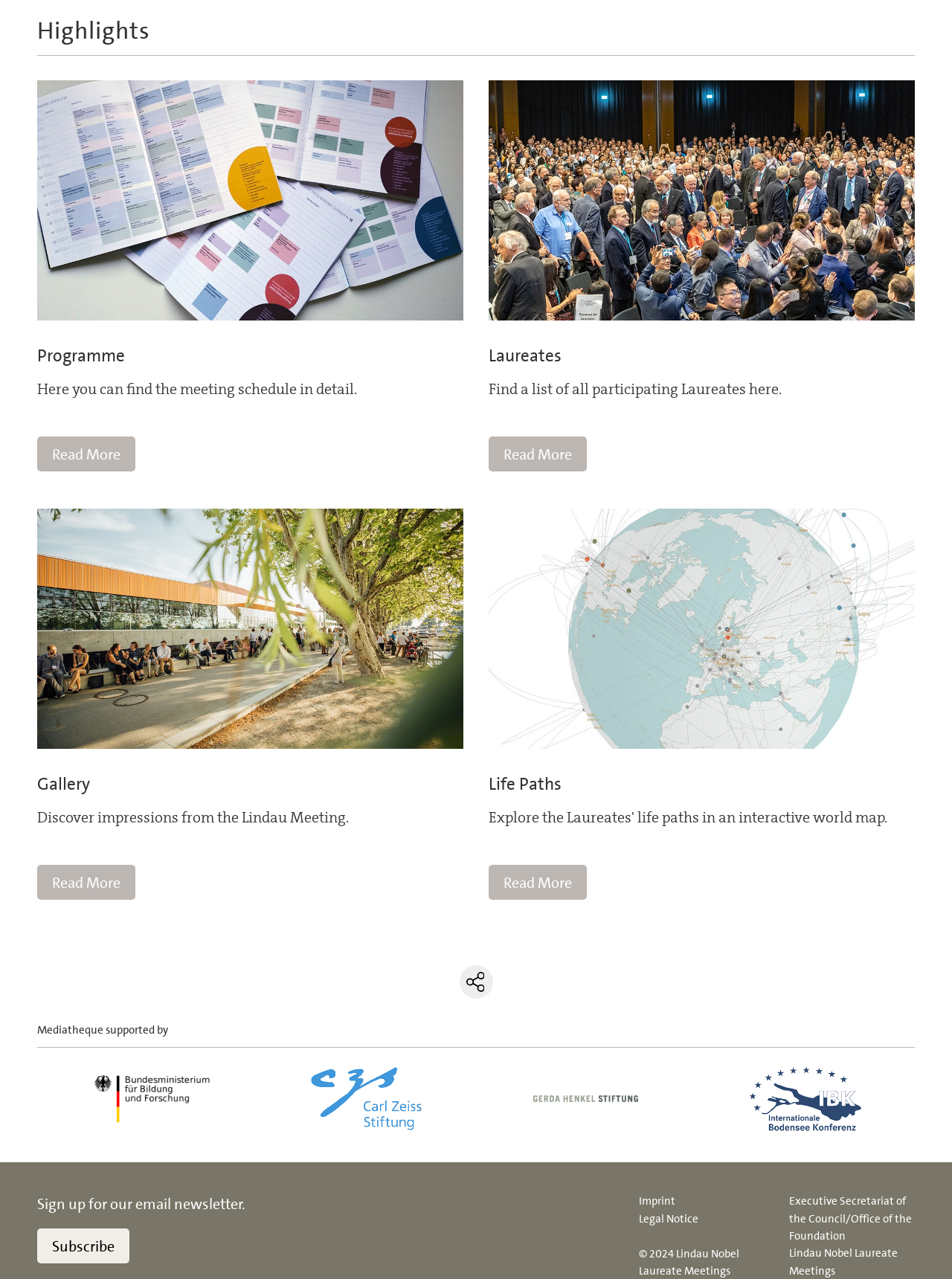Please determine the bounding box coordinates of the element to click on in order to accomplish the following task: "Discover impressions from the Lindau Meeting". Ensure the coordinates are four float numbers ranging from 0 to 1, i.e., [left, top, right, bottom].

[0.039, 0.676, 0.142, 0.703]